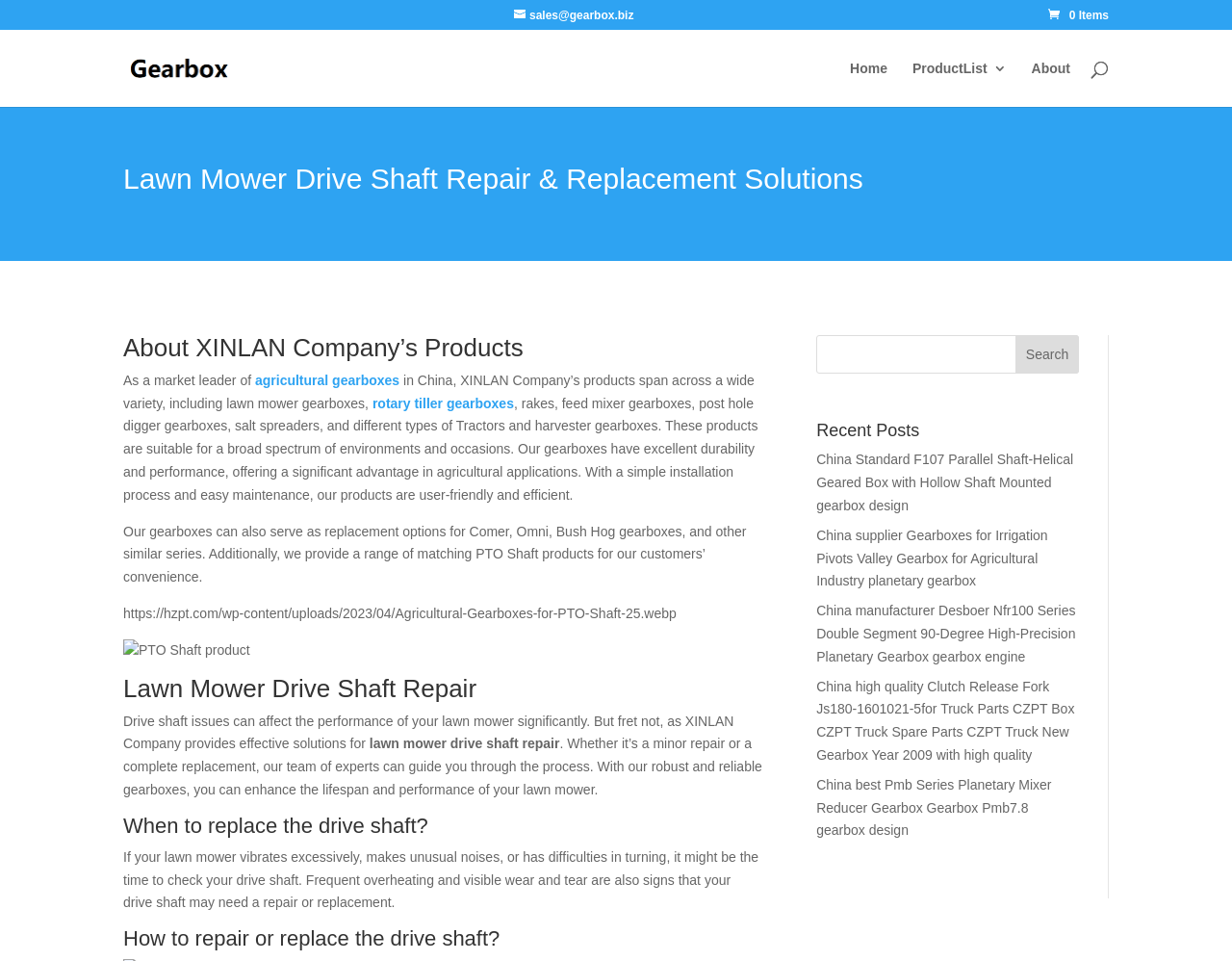What are the signs that a drive shaft may need repair or replacement?
Provide a comprehensive and detailed answer to the question.

According to the webpage, if a lawn mower vibrates excessively, makes unusual noises, or has difficulties in turning, it might be the time to check the drive shaft. Frequent overheating and visible wear and tear are also signs that the drive shaft may need a repair or replacement.